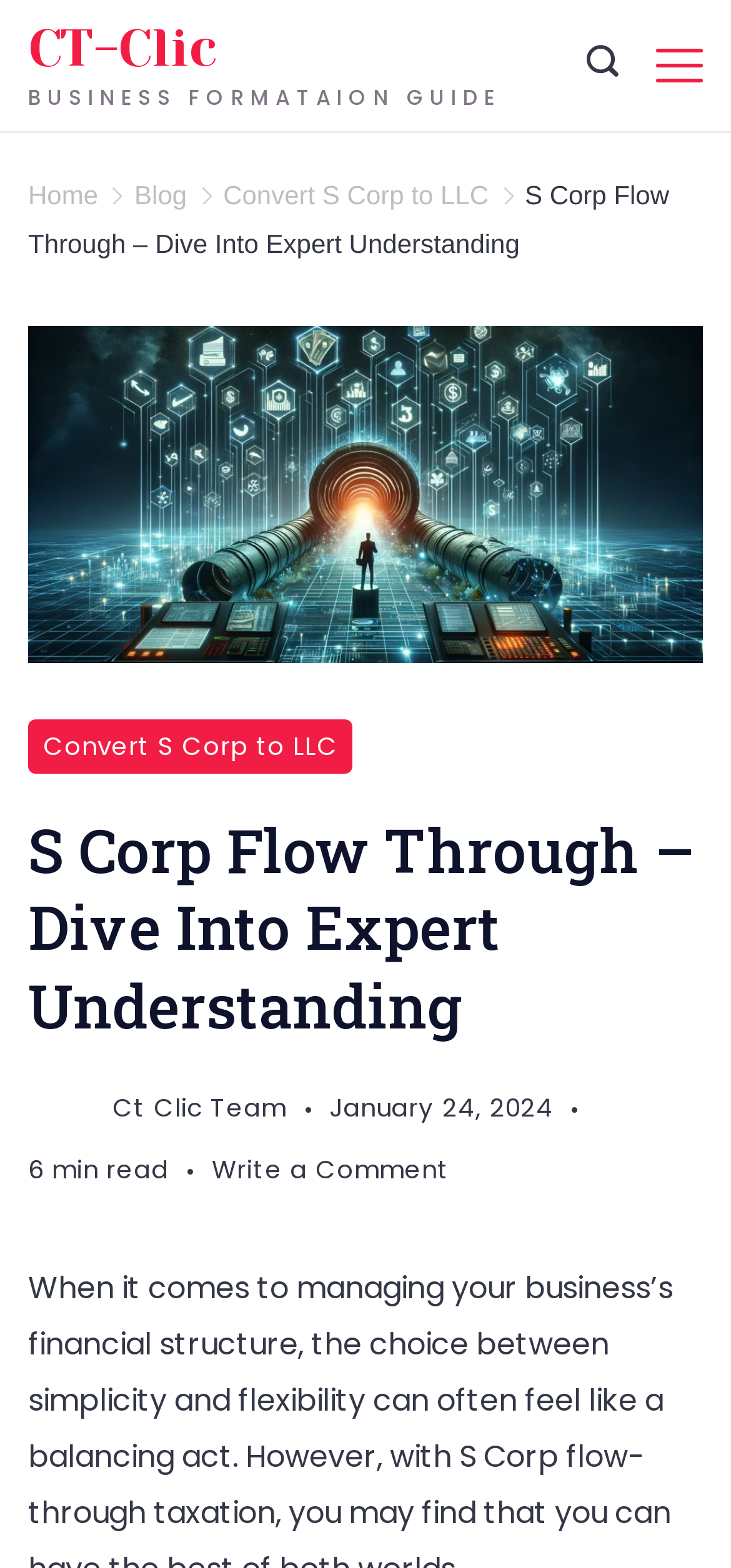Please identify the bounding box coordinates of the element's region that I should click in order to complete the following instruction: "Write a comment on the article". The bounding box coordinates consist of four float numbers between 0 and 1, i.e., [left, top, right, bottom].

[0.29, 0.732, 0.614, 0.762]